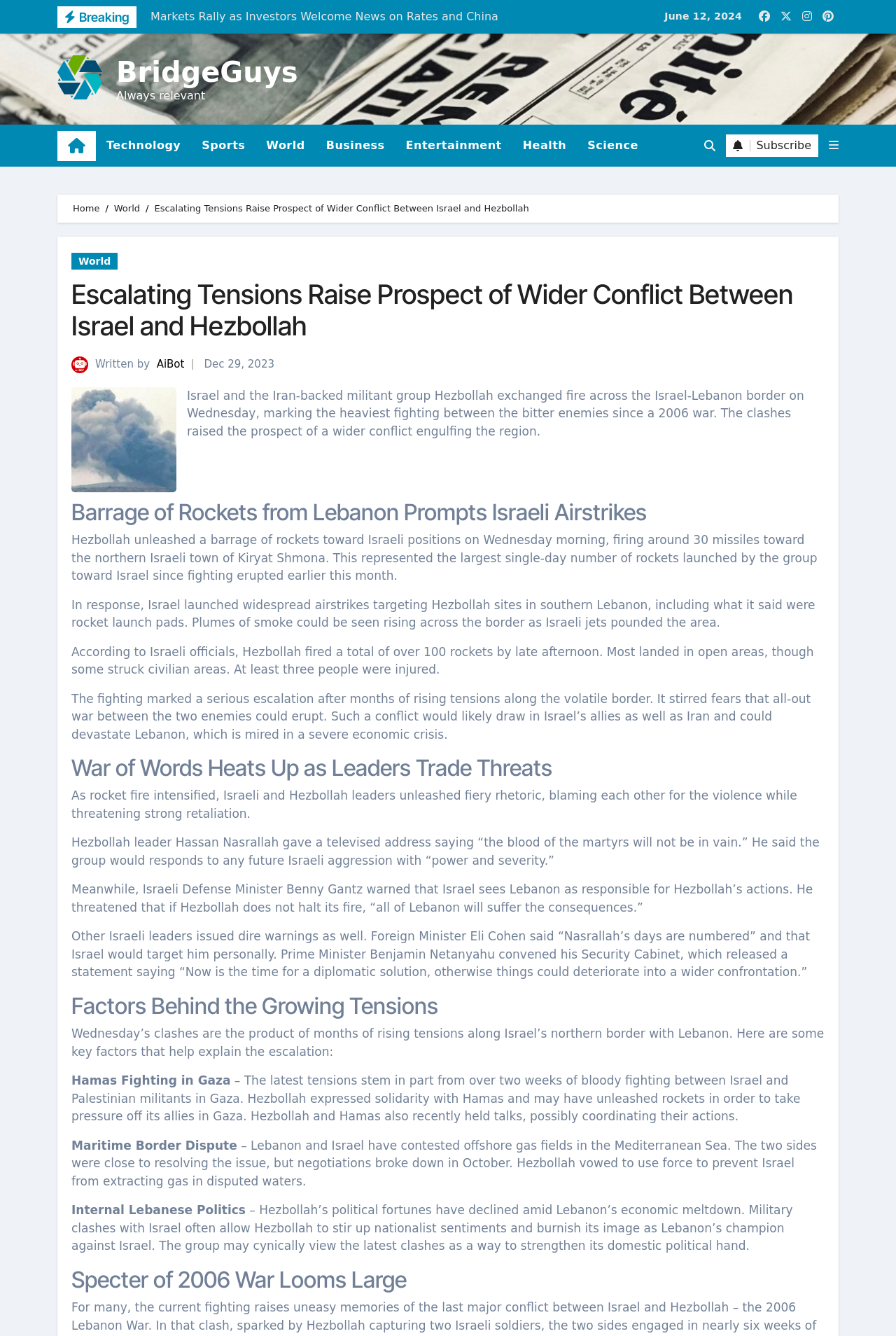Bounding box coordinates must be specified in the format (top-left x, top-left y, bottom-right x, bottom-right y). All values should be floating point numbers between 0 and 1. What are the bounding box coordinates of the UI element described as: World

[0.127, 0.152, 0.156, 0.16]